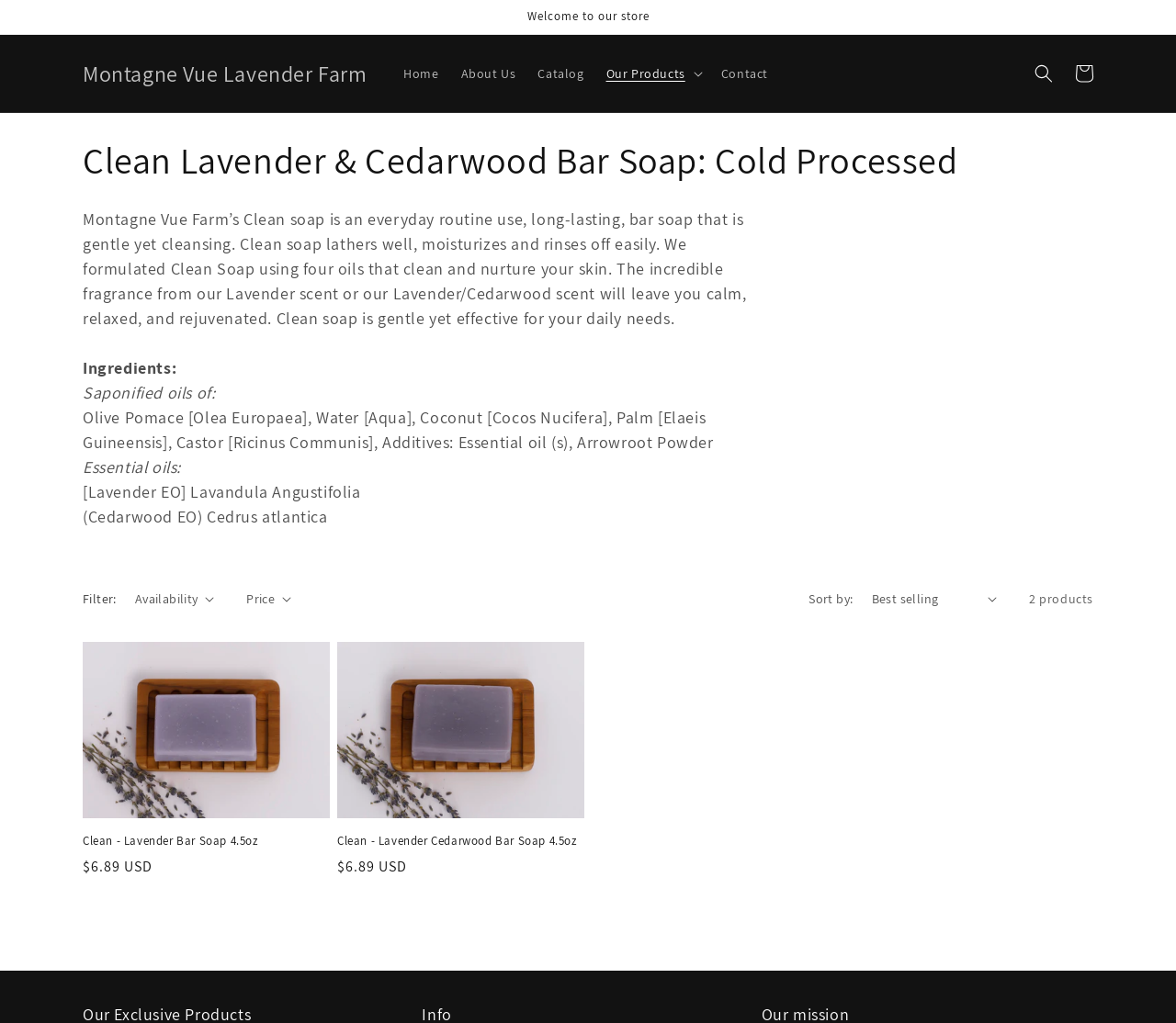From the given element description: "Montagne Vue Lavender Farm", find the bounding box for the UI element. Provide the coordinates as four float numbers between 0 and 1, in the order [left, top, right, bottom].

[0.064, 0.054, 0.318, 0.089]